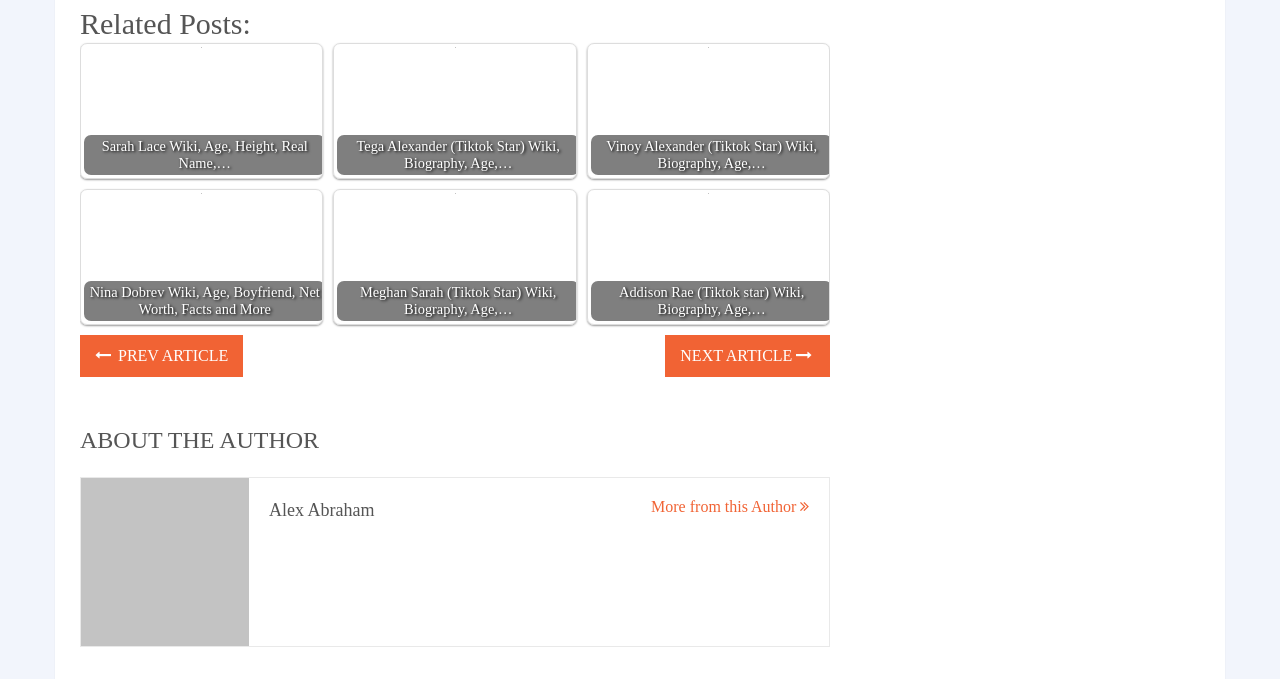Find the bounding box coordinates of the element you need to click on to perform this action: 'See more articles from Alex Abraham'. The coordinates should be represented by four float values between 0 and 1, in the format [left, top, right, bottom].

[0.509, 0.734, 0.632, 0.759]